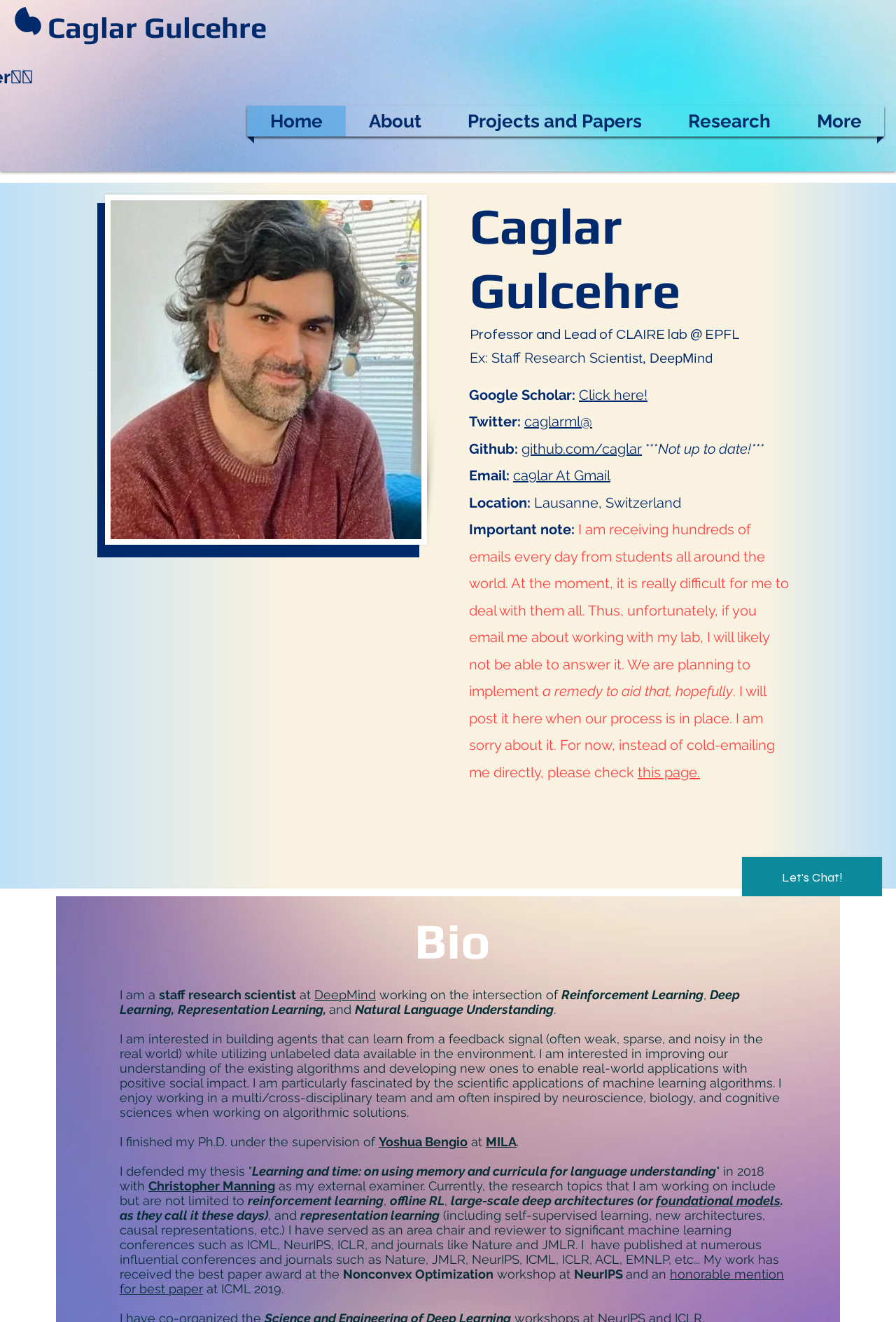Please identify the bounding box coordinates of the element's region that needs to be clicked to fulfill the following instruction: "Click on the 'Home' link". The bounding box coordinates should consist of four float numbers between 0 and 1, i.e., [left, top, right, bottom].

[0.28, 0.08, 0.382, 0.103]